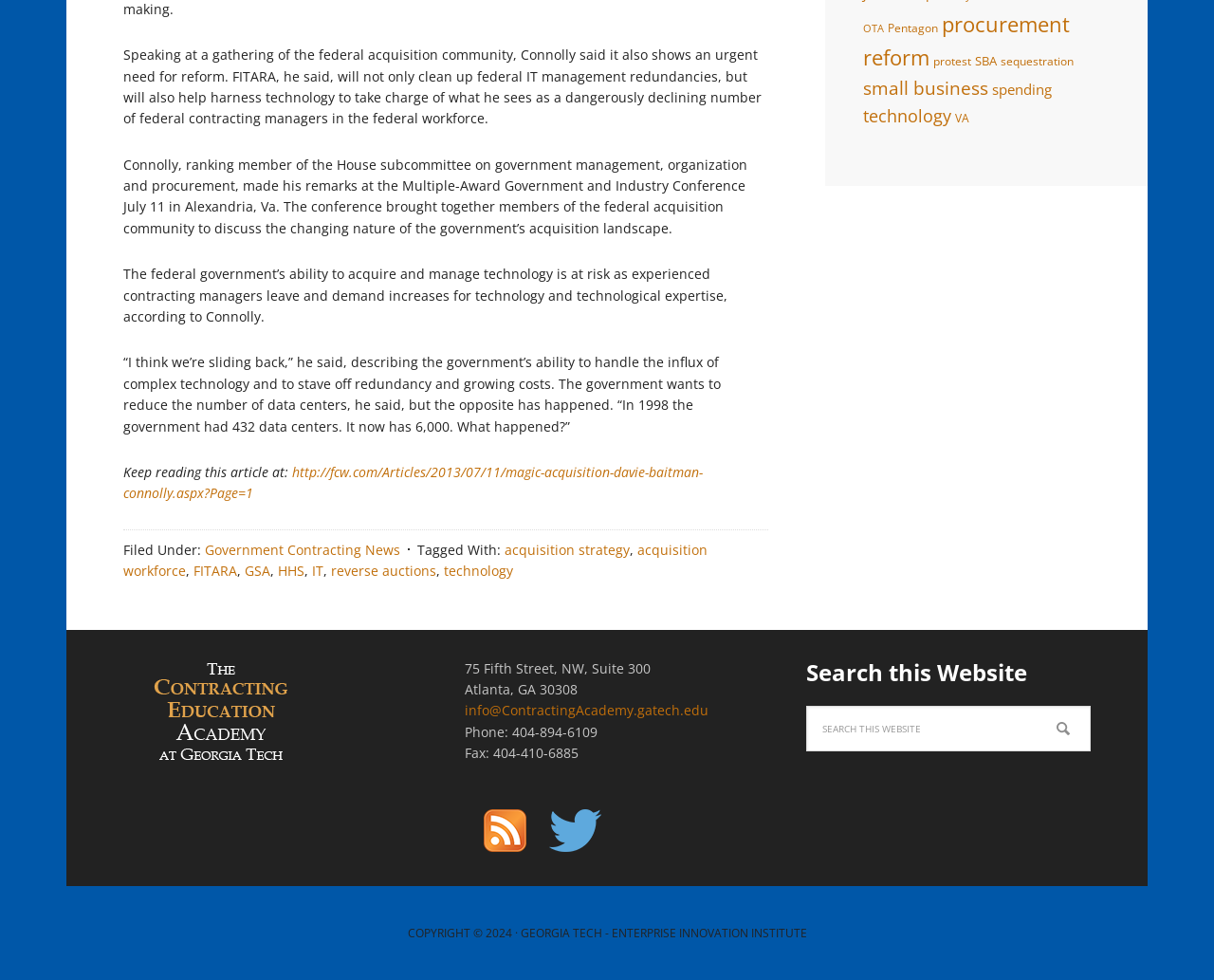Please find the bounding box coordinates in the format (top-left x, top-left y, bottom-right x, bottom-right y) for the given element description. Ensure the coordinates are floating point numbers between 0 and 1. Description: name="s" placeholder="Search this website"

[0.664, 0.72, 0.898, 0.766]